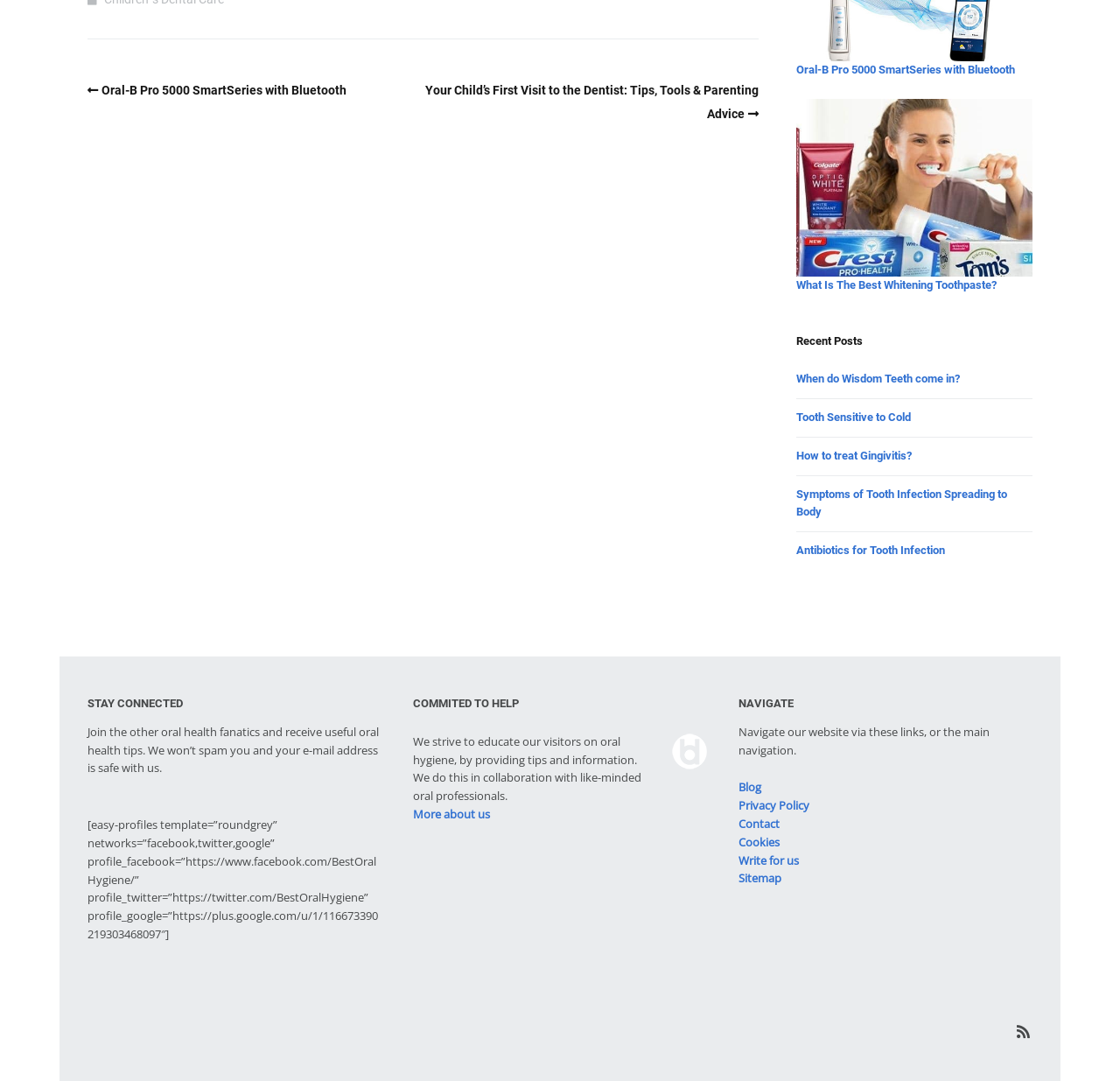Identify the bounding box coordinates for the UI element described as follows: "How to treat Gingivitis?". Ensure the coordinates are four float numbers between 0 and 1, formatted as [left, top, right, bottom].

[0.711, 0.415, 0.814, 0.427]